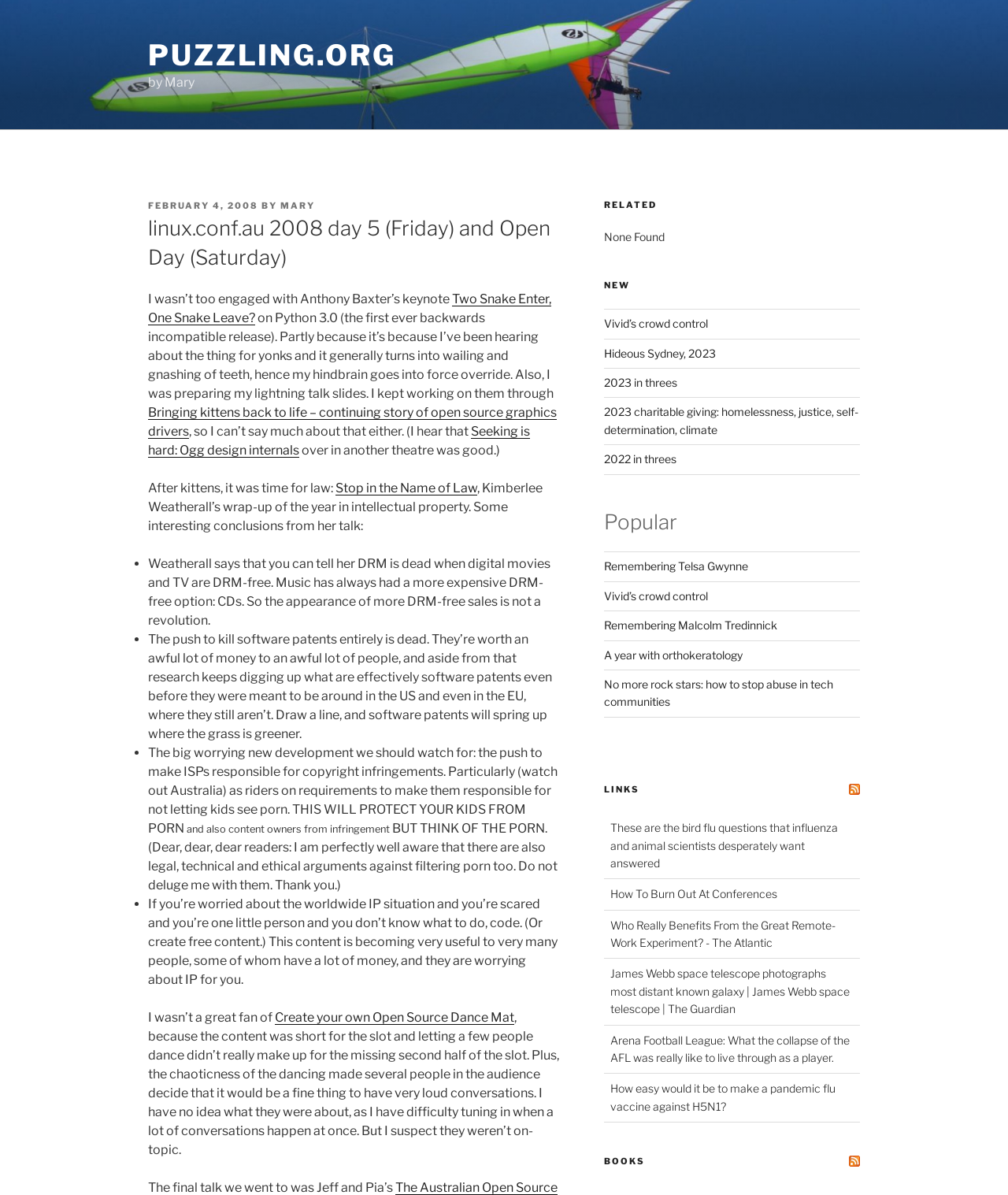Please determine the bounding box coordinates of the element to click on in order to accomplish the following task: "Check the popular link 'Remembering Telsa Gwynne'". Ensure the coordinates are four float numbers ranging from 0 to 1, i.e., [left, top, right, bottom].

[0.599, 0.468, 0.742, 0.48]